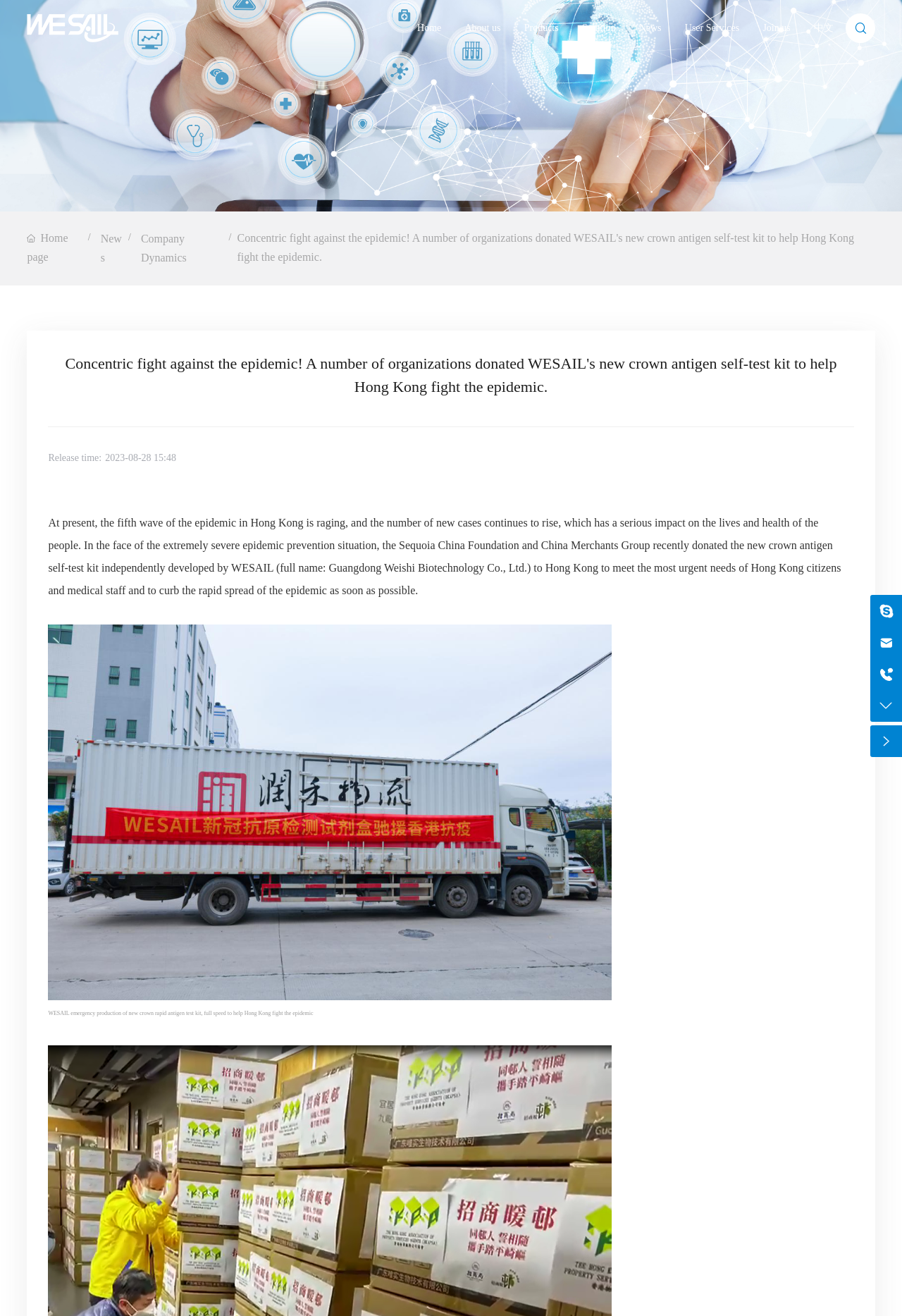Please specify the coordinates of the bounding box for the element that should be clicked to carry out this instruction: "Check Company Dynamics". The coordinates must be four float numbers between 0 and 1, formatted as [left, top, right, bottom].

[0.156, 0.175, 0.248, 0.203]